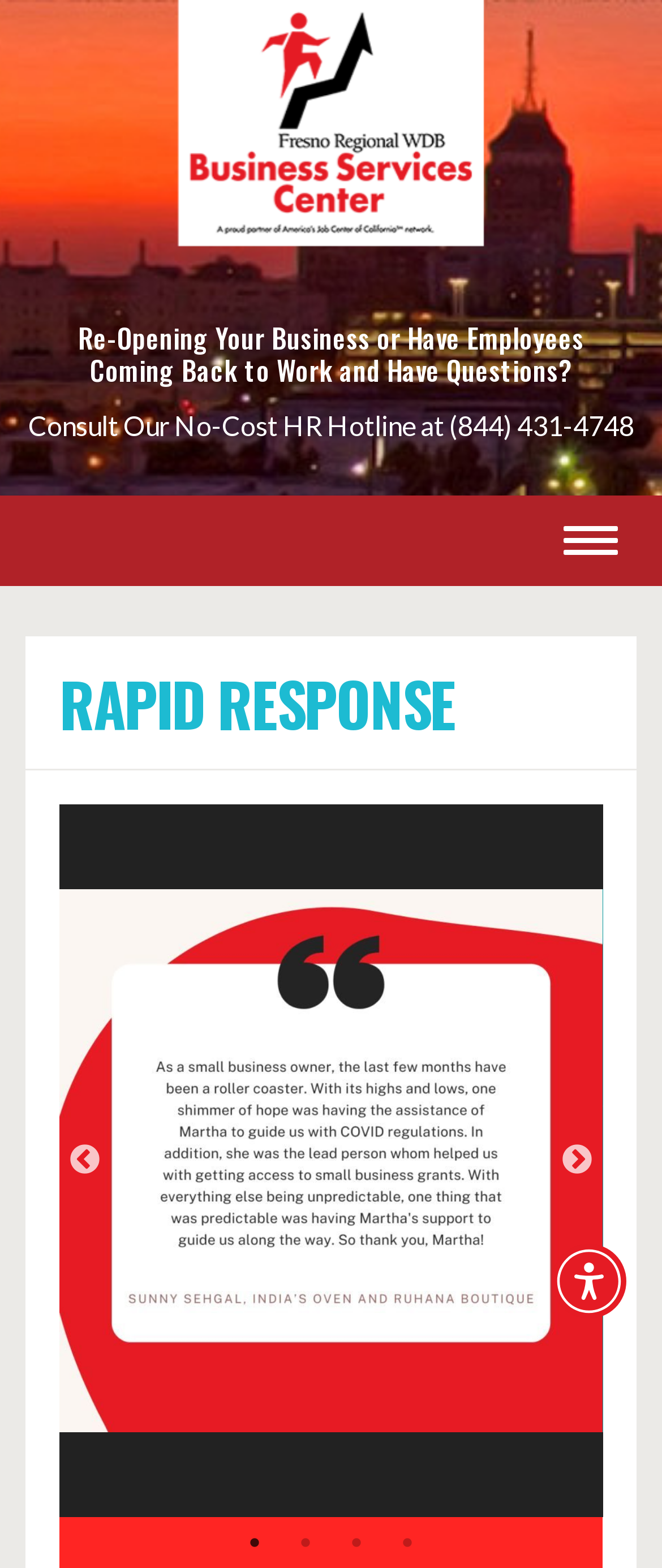Show the bounding box coordinates for the HTML element as described: "alt="Fresno Regional Workforce Development Board"".

[0.269, 0.0, 0.731, 0.157]